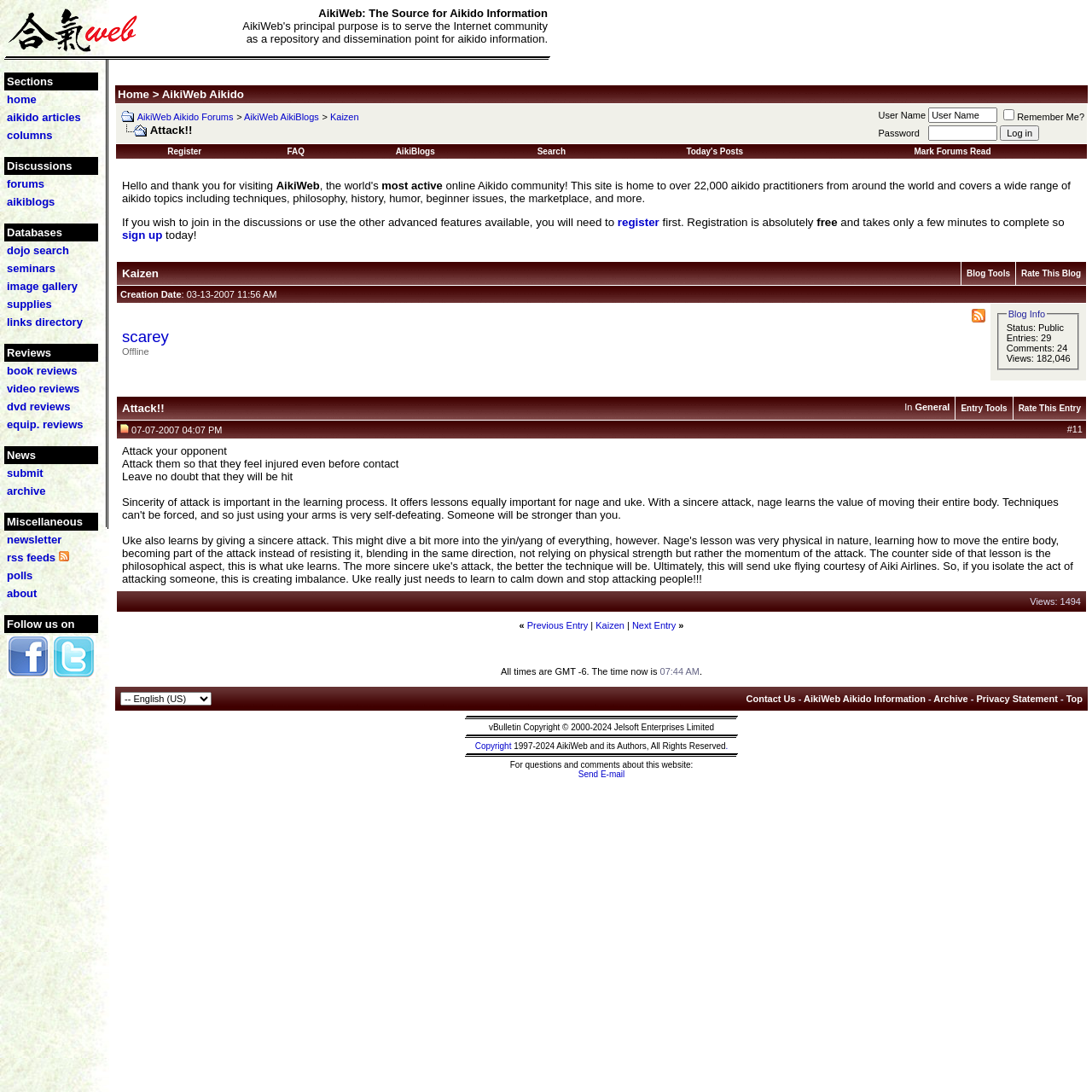Please identify the bounding box coordinates for the region that you need to click to follow this instruction: "Read 'book reviews'".

[0.006, 0.334, 0.071, 0.345]